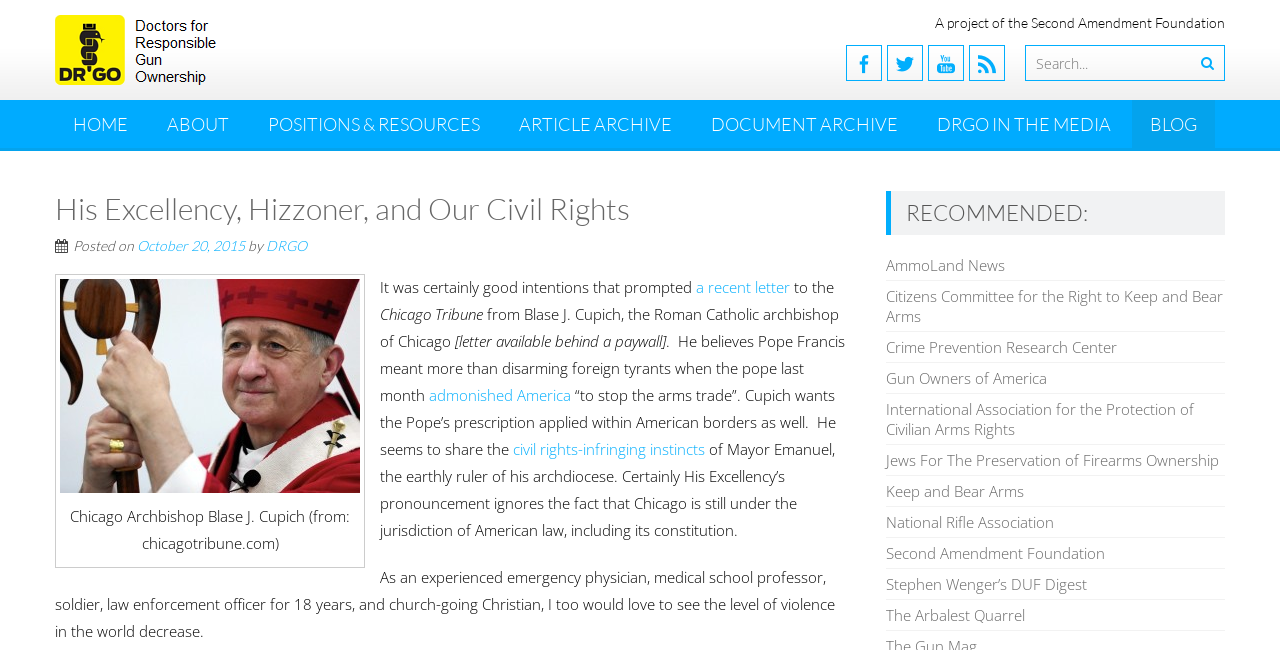What is the topic of the article?
Give a single word or phrase as your answer by examining the image.

Gun rights and civil rights